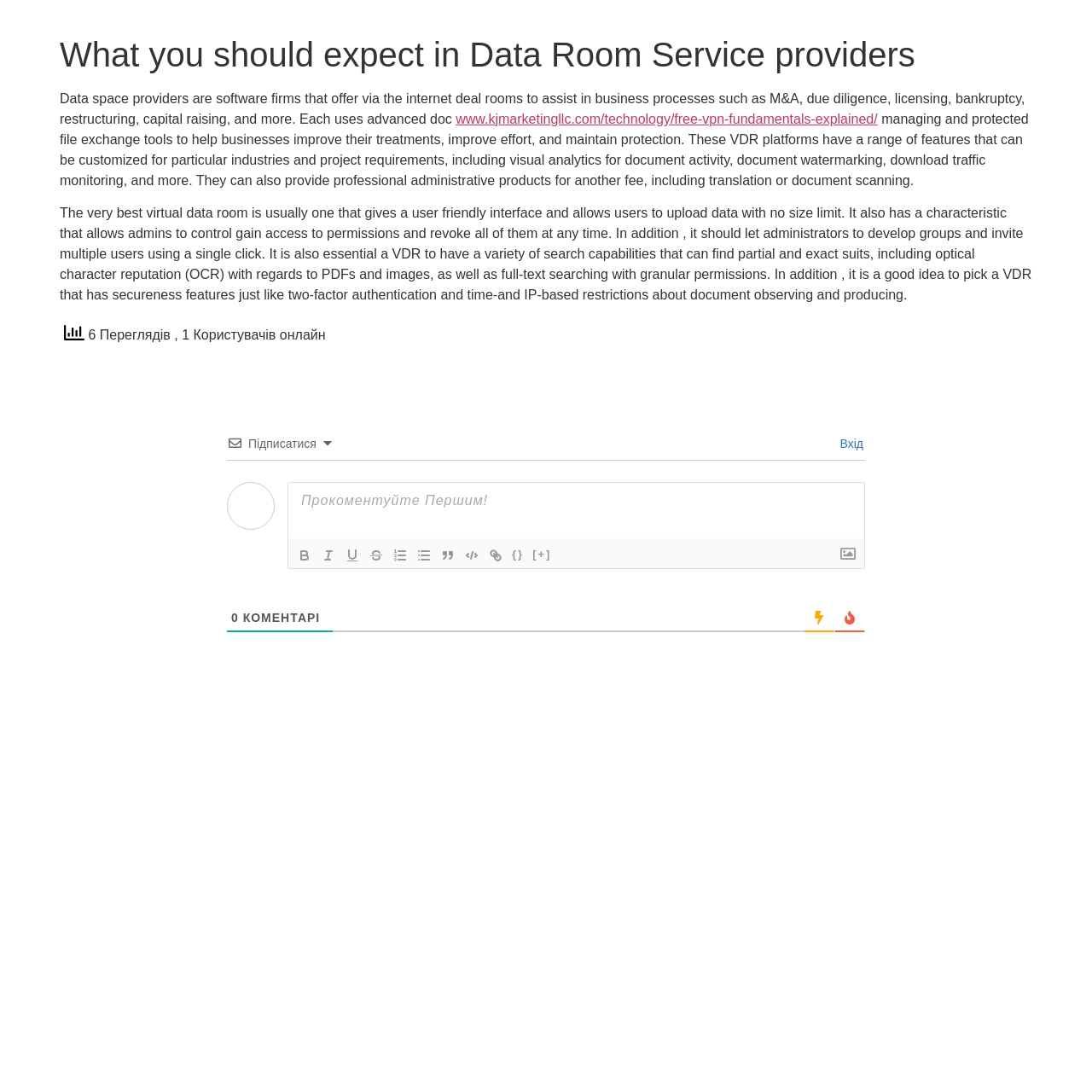What is the language of the webpage?
Using the image, provide a concise answer in one word or a short phrase.

Ukrainian